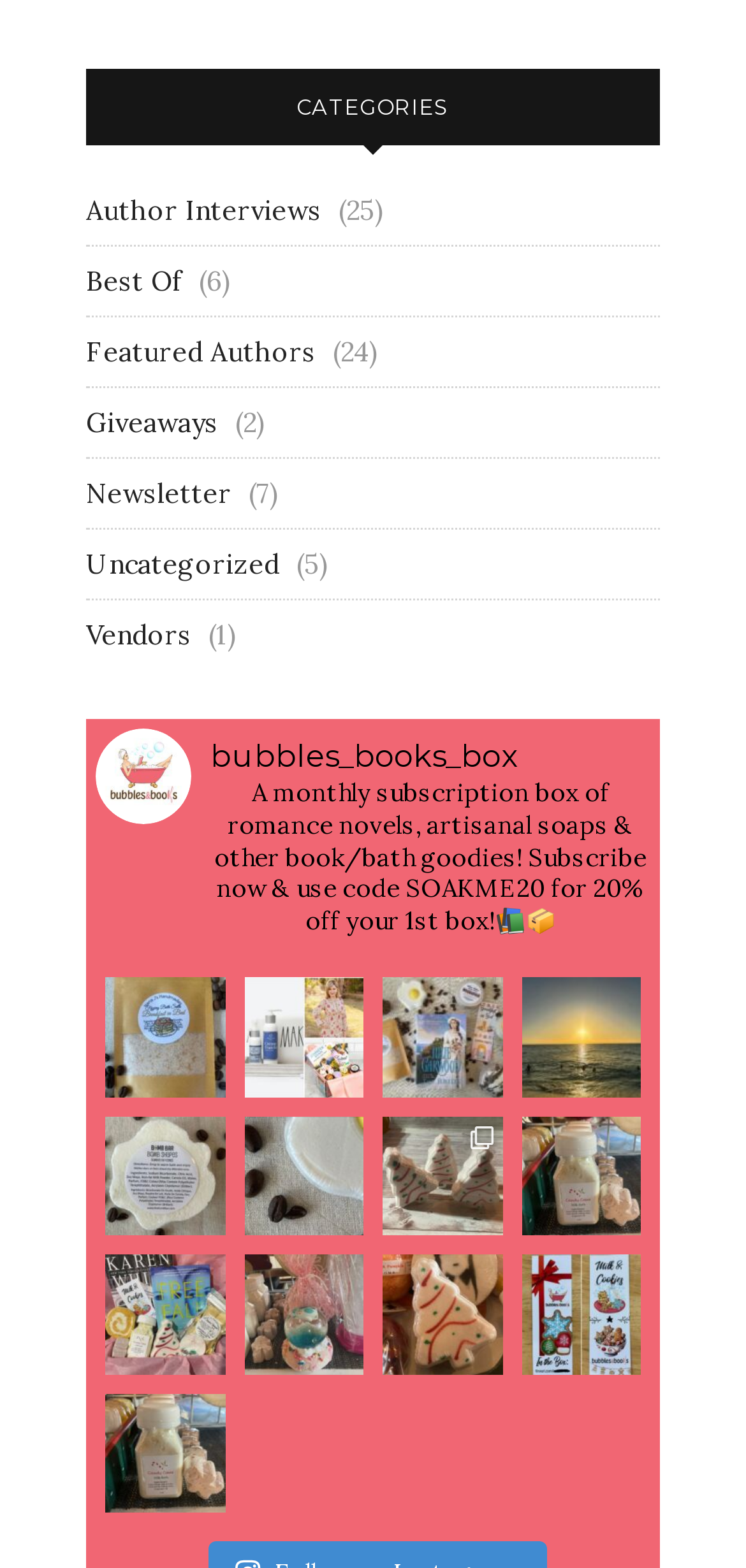Give a concise answer of one word or phrase to the question: 
What is the theme of the January box?

Breakfast in Bed